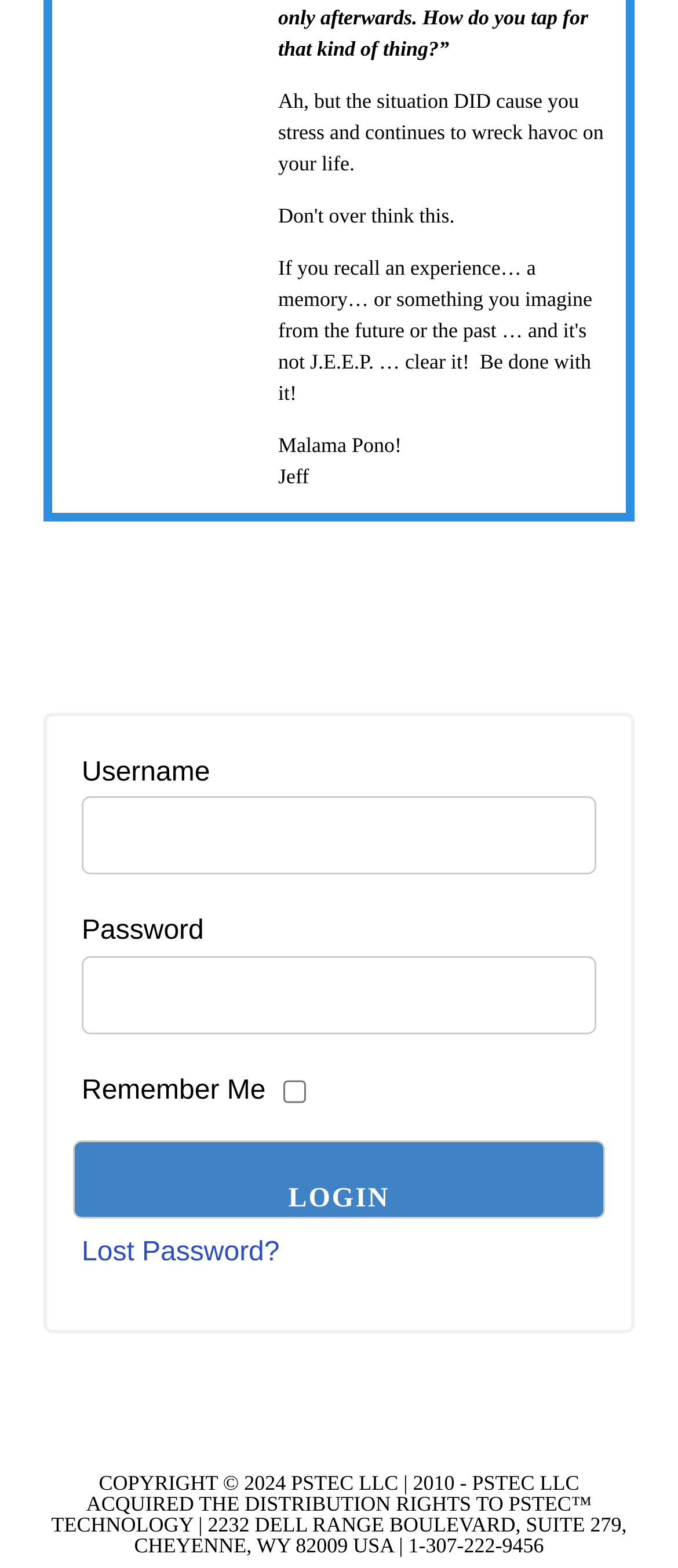Calculate the bounding box coordinates of the UI element given the description: "The Greater Reality".

None